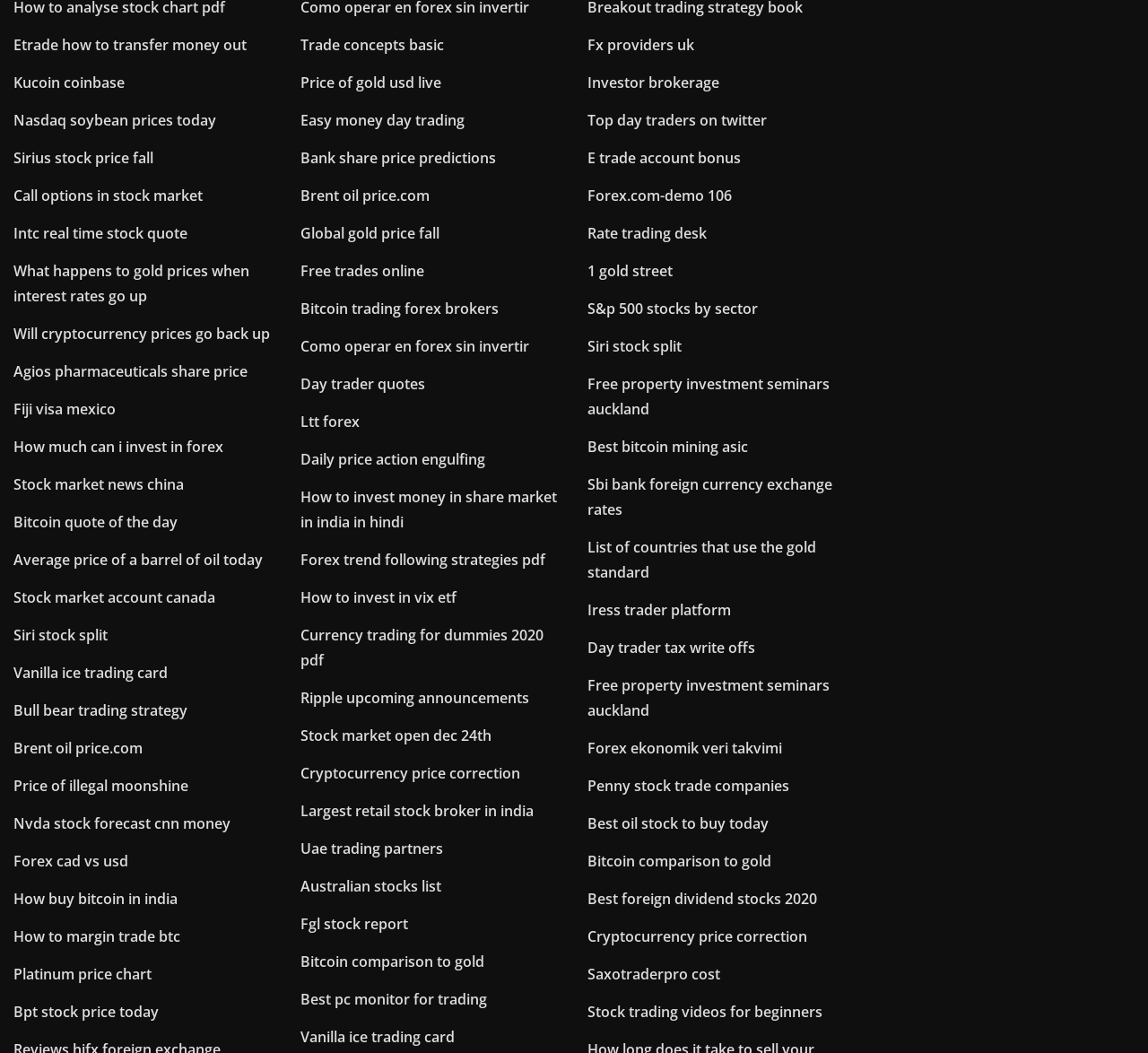Look at the image and give a detailed response to the following question: Is there a link about Bitcoin?

I found multiple links related to Bitcoin, such as 'Will cryptocurrency prices go back up' and 'Bitcoin quote of the day', indicating that there is at least one link about Bitcoin on this webpage.